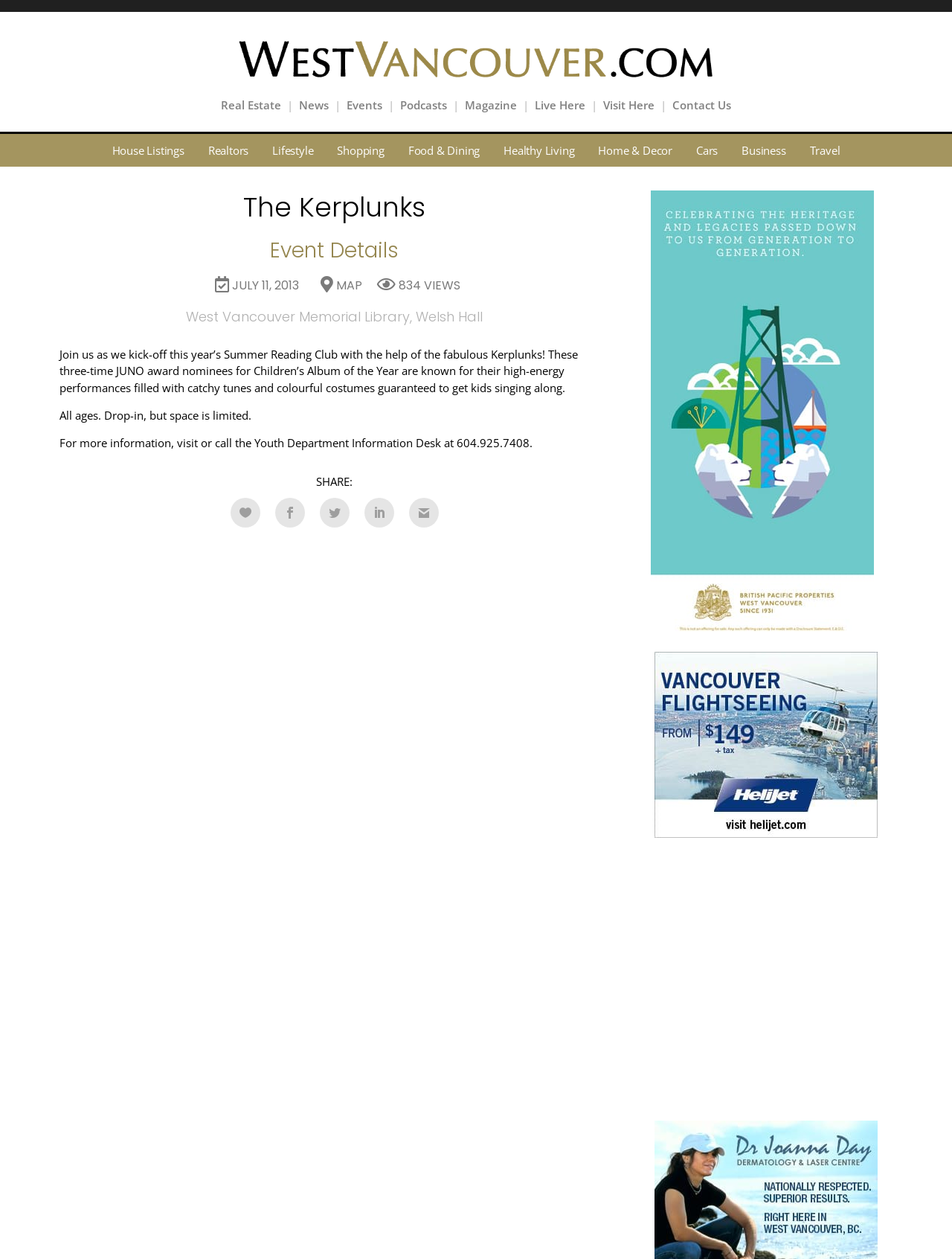What is the location of the event?
Using the details from the image, give an elaborate explanation to answer the question.

The location of the event is 'West Vancouver Memorial Library, Welsh Hall' which is mentioned in the heading element with the text 'West Vancouver Memorial Library, Welsh Hall'.